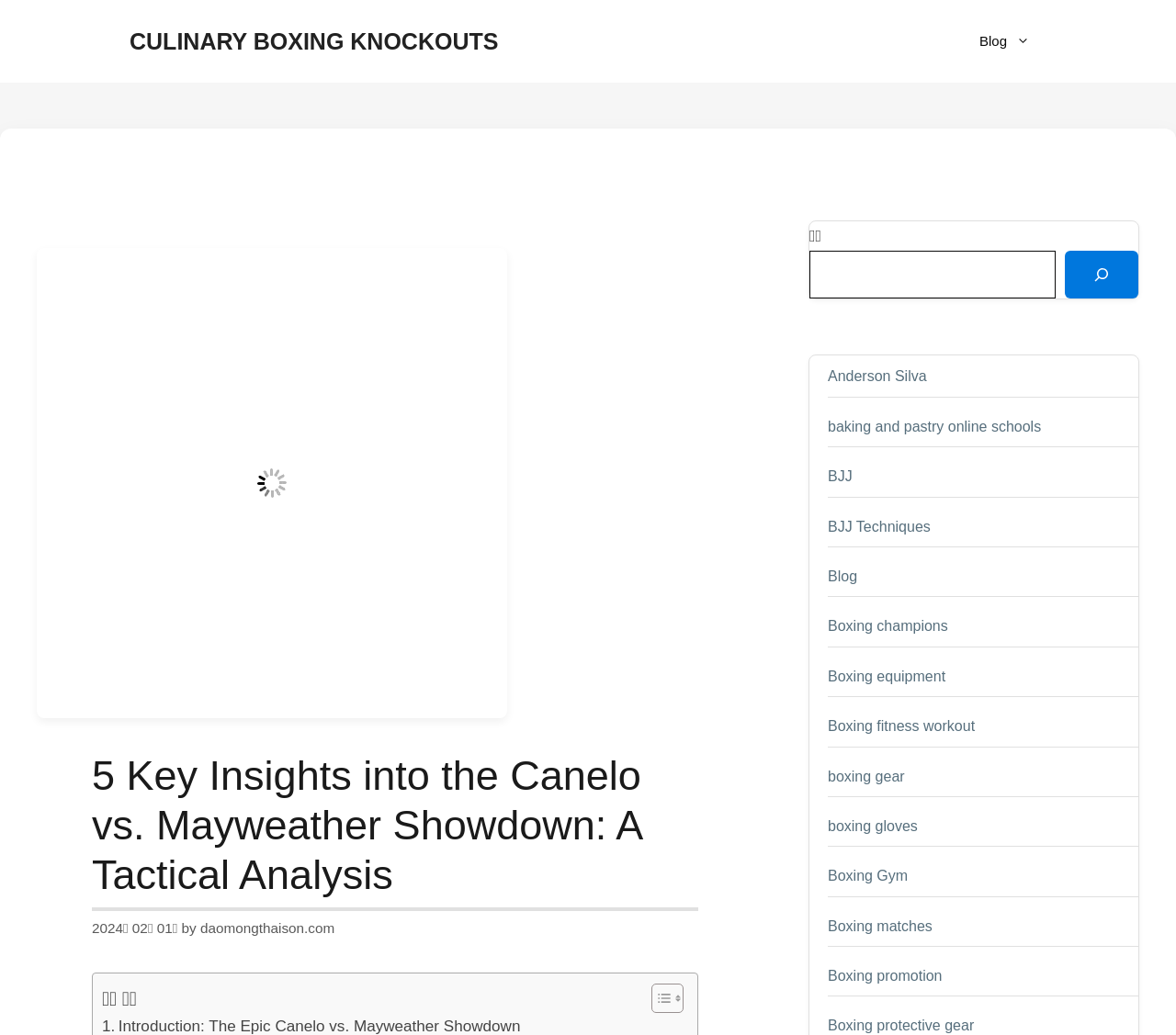Give a concise answer using one word or a phrase to the following question:
What is the purpose of the search box?

To search